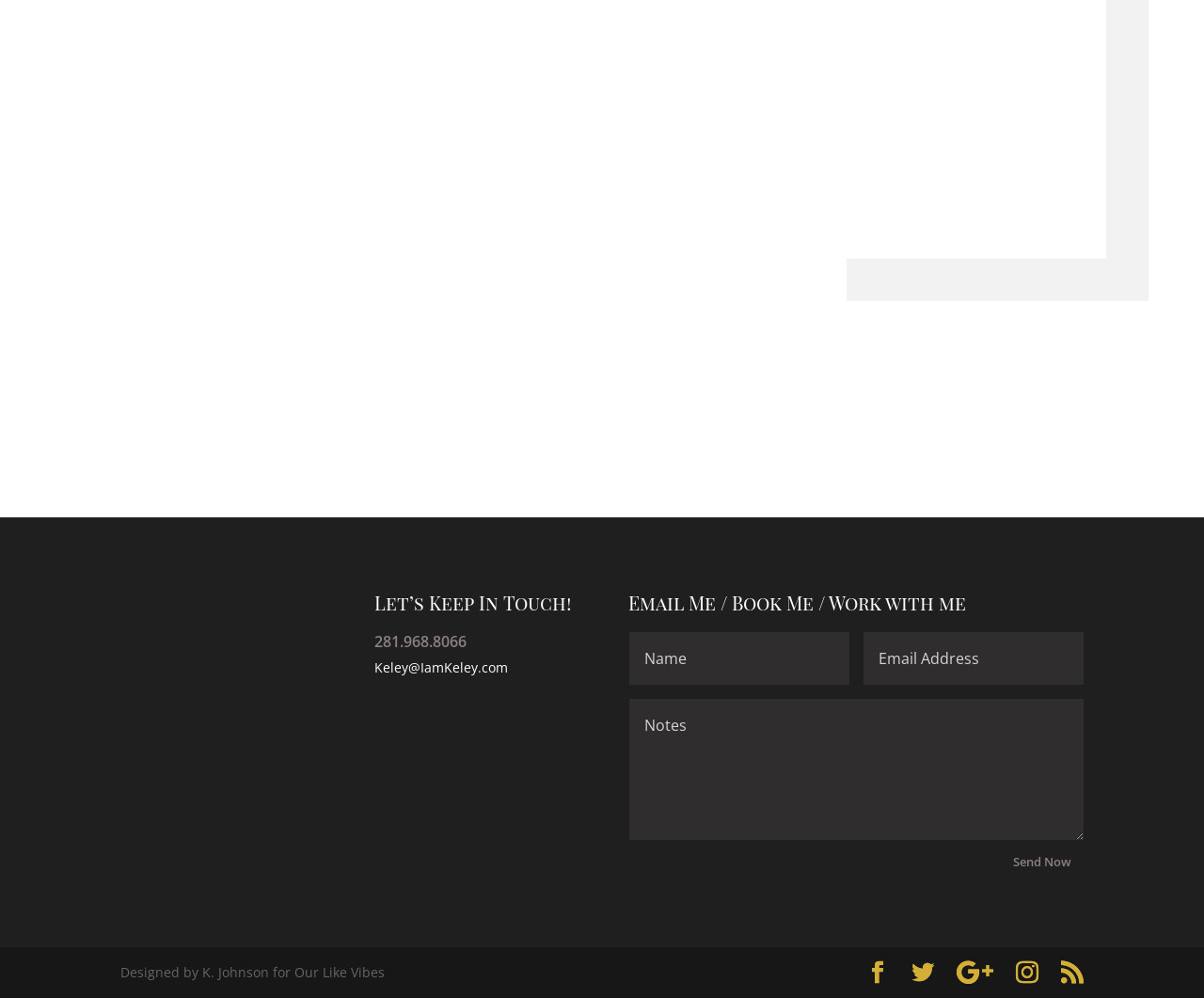Extract the bounding box for the UI element that matches this description: "281.968.8066".

[0.311, 0.633, 0.388, 0.653]